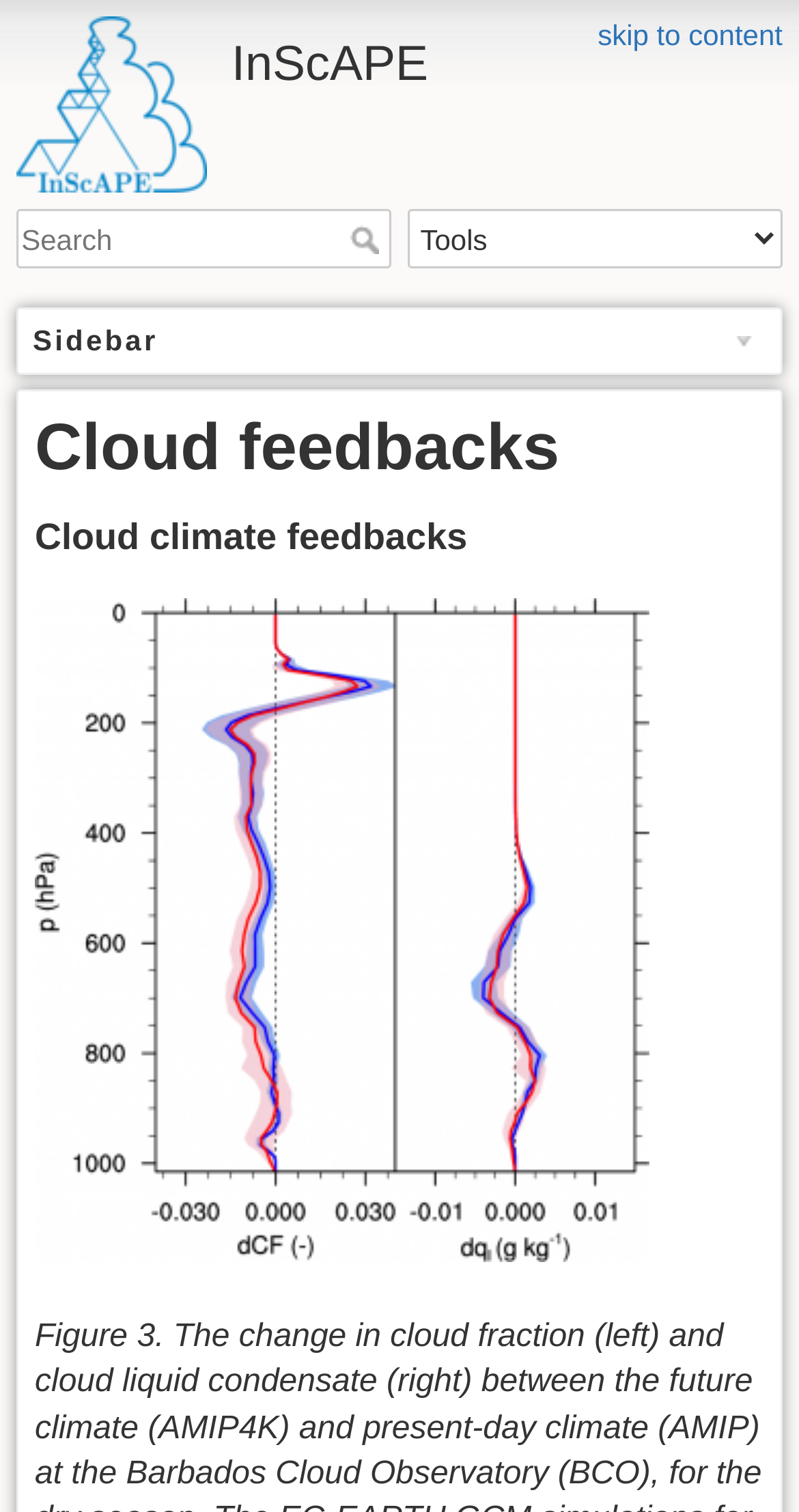Please provide a comprehensive response to the question based on the details in the image: What is the purpose of the textbox?

The textbox has a key shortcut 'Alt+f' and is accompanied by a 'Search' button, indicating that its purpose is to input search queries.